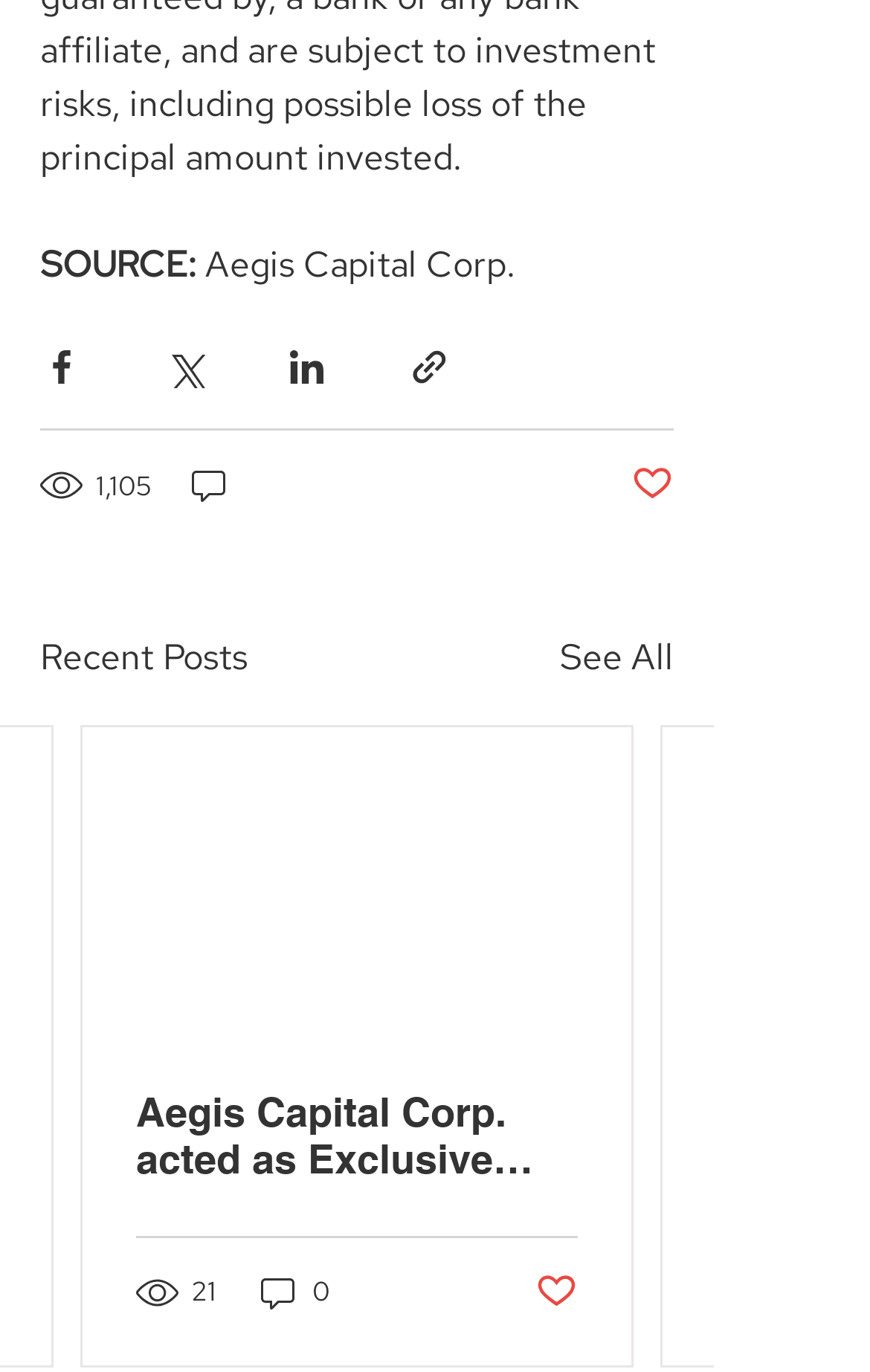Extract the bounding box coordinates for the UI element described as: "21".

[0.156, 0.927, 0.254, 0.958]